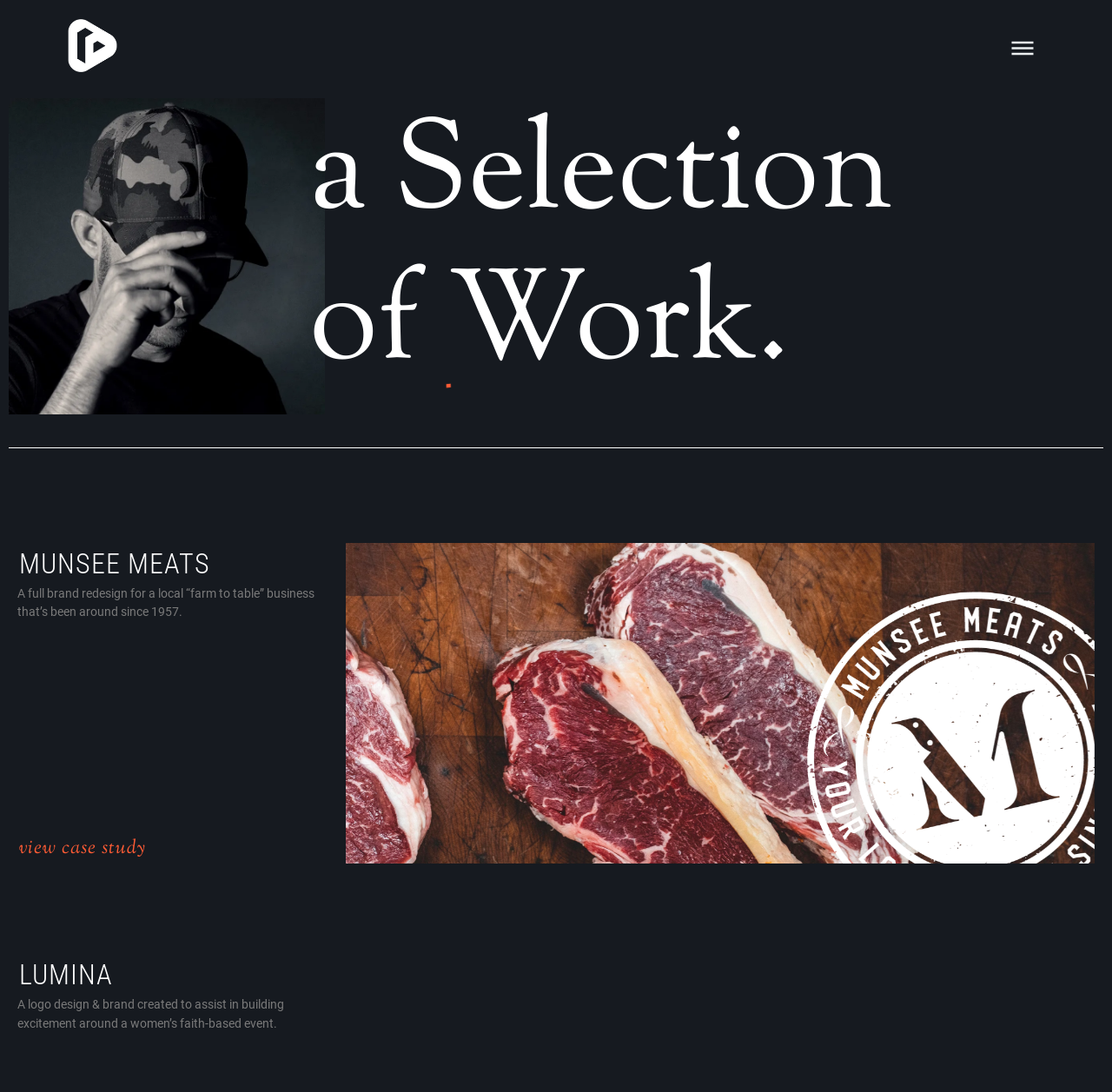What is the first project showcased?
Based on the screenshot, answer the question with a single word or phrase.

MUNSEE MEATS